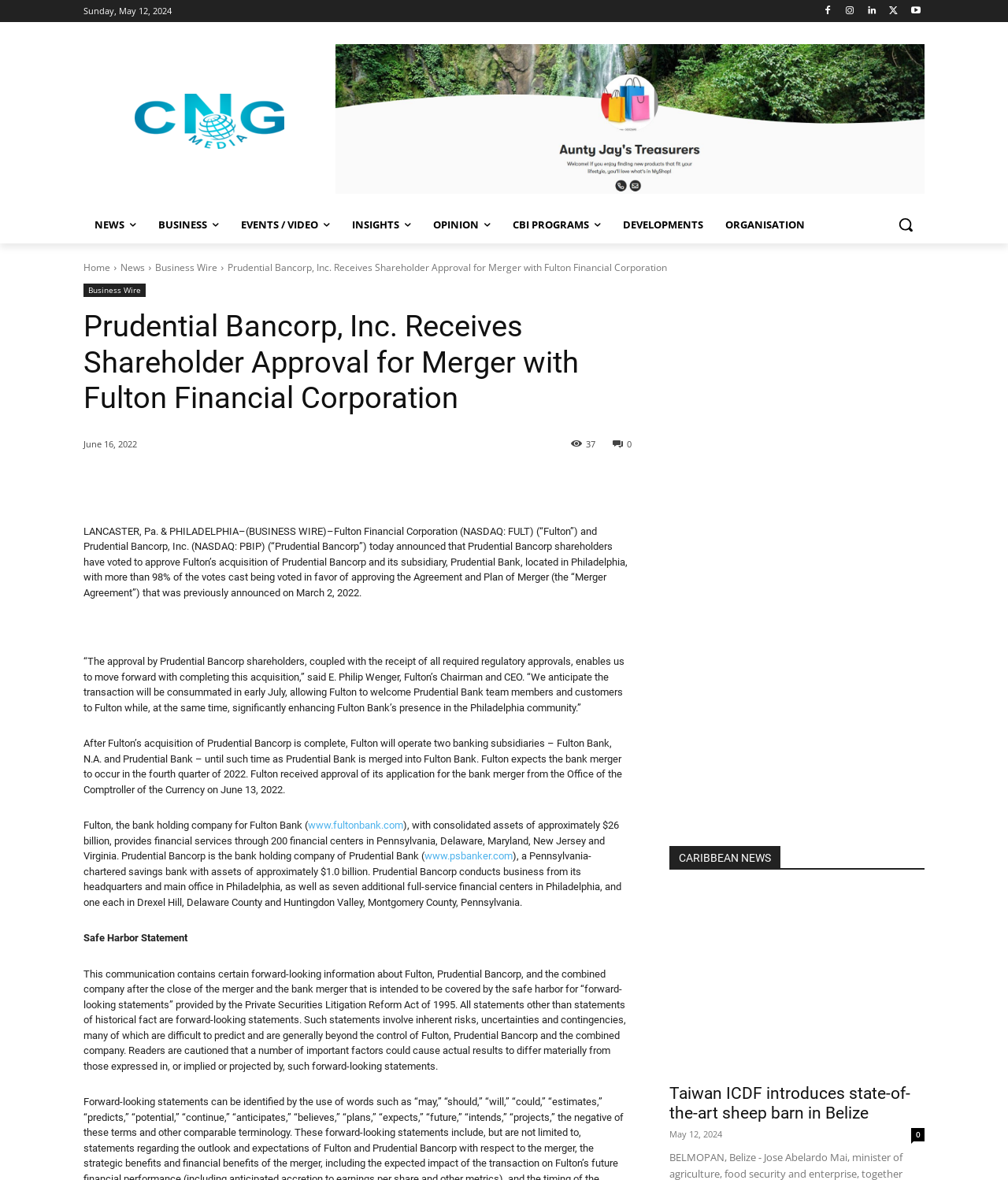Point out the bounding box coordinates of the section to click in order to follow this instruction: "Click the 'Search' button".

[0.88, 0.174, 0.917, 0.206]